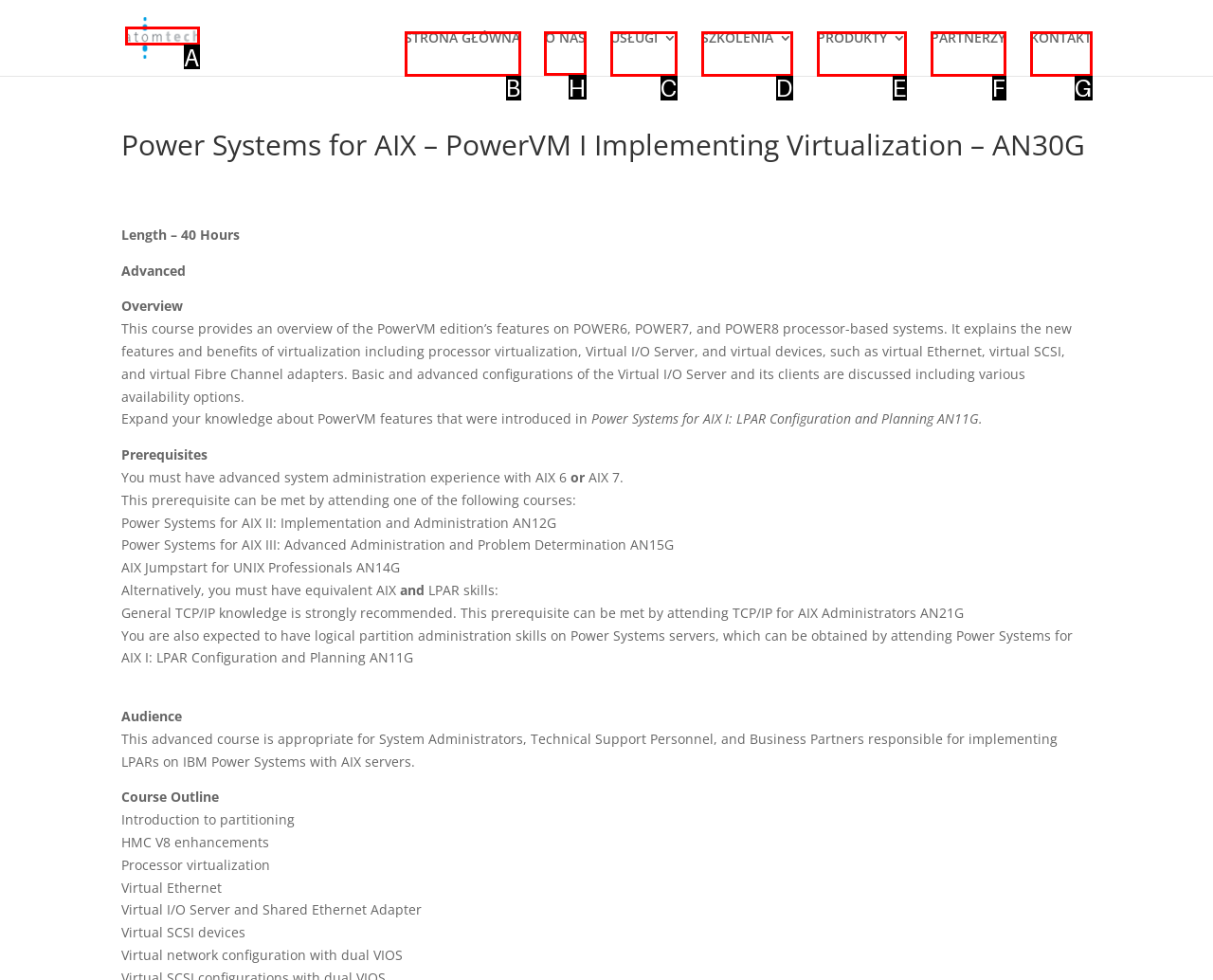Decide which HTML element to click to complete the task: Search for something Provide the letter of the appropriate option.

None